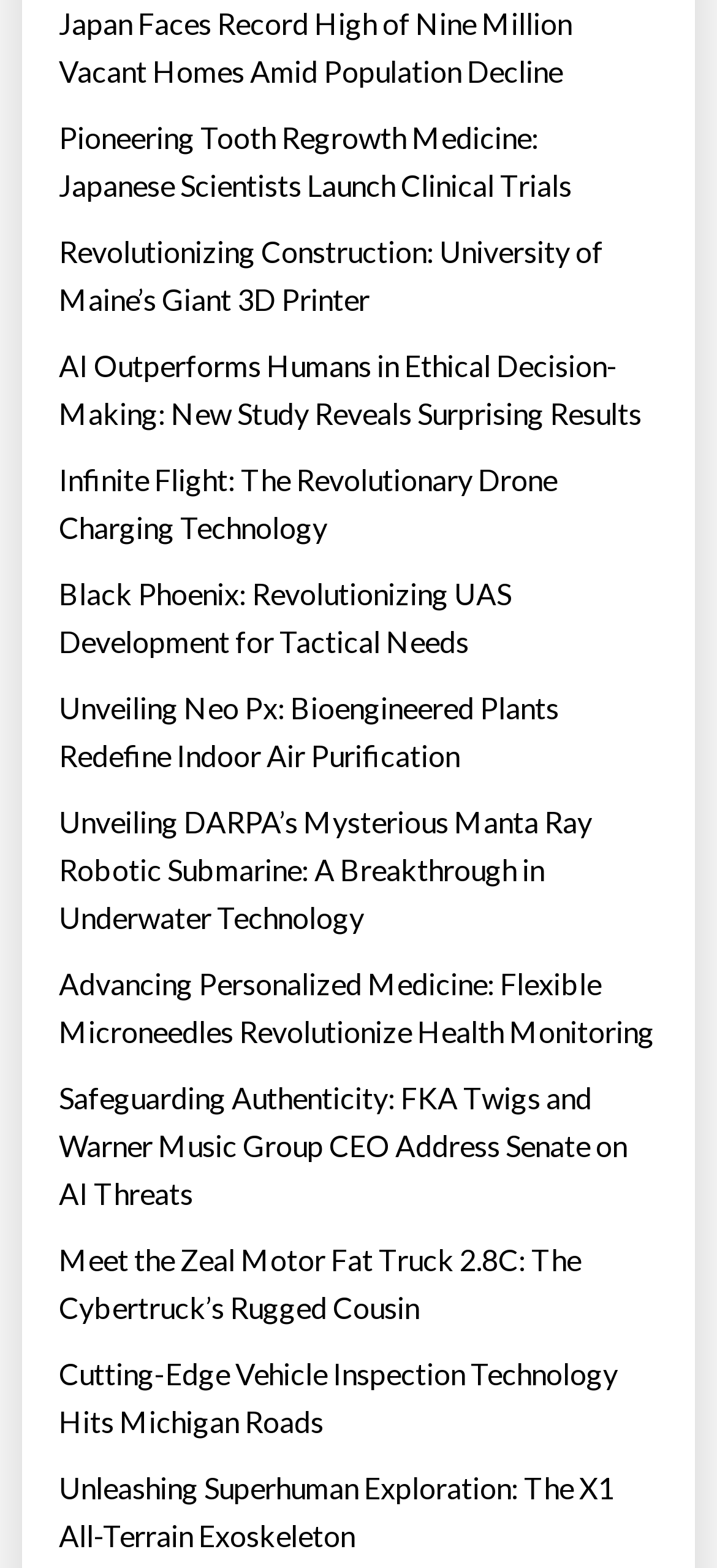Please identify the bounding box coordinates of the clickable area that will fulfill the following instruction: "Learn about revolutionizing construction". The coordinates should be in the format of four float numbers between 0 and 1, i.e., [left, top, right, bottom].

[0.082, 0.145, 0.918, 0.206]